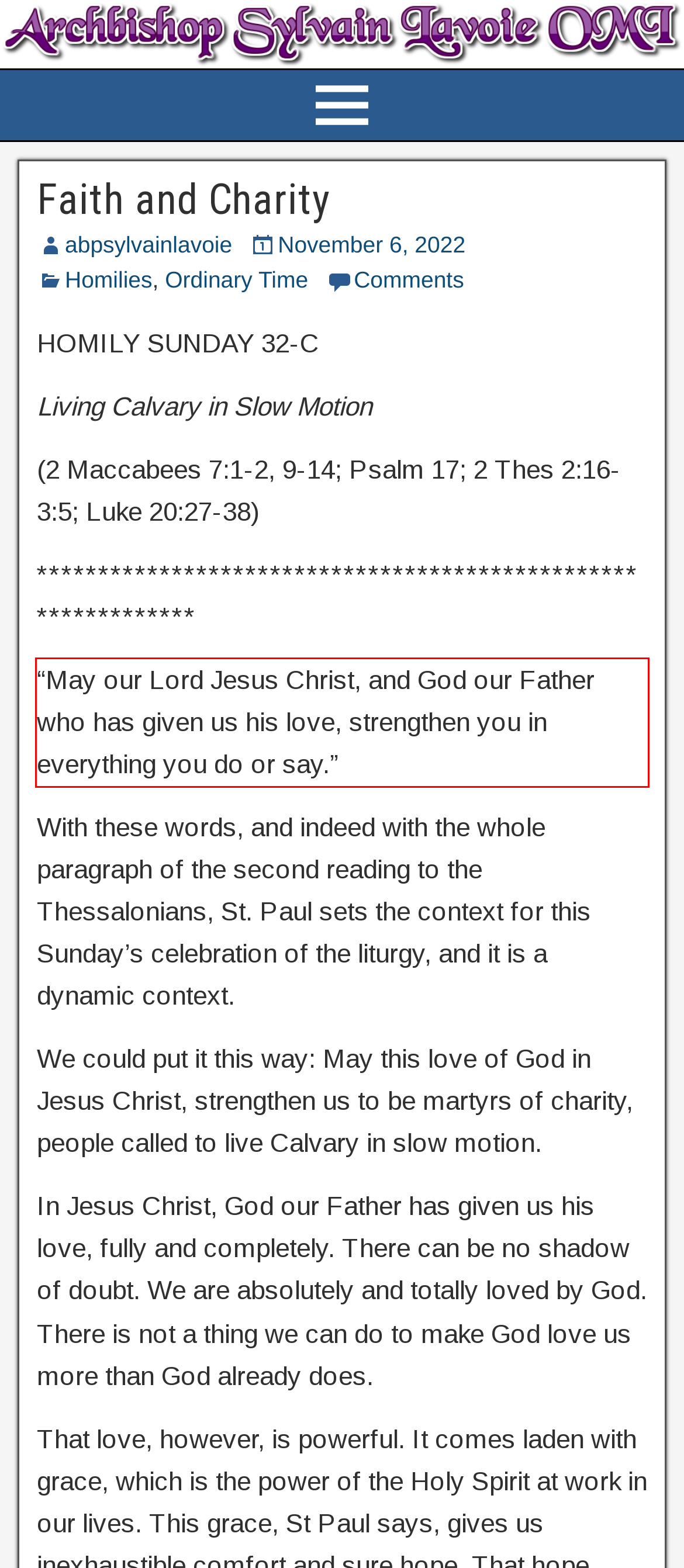Examine the webpage screenshot, find the red bounding box, and extract the text content within this marked area.

“May our Lord Jesus Christ, and God our Father who has given us his love, strengthen you in everything you do or say.”